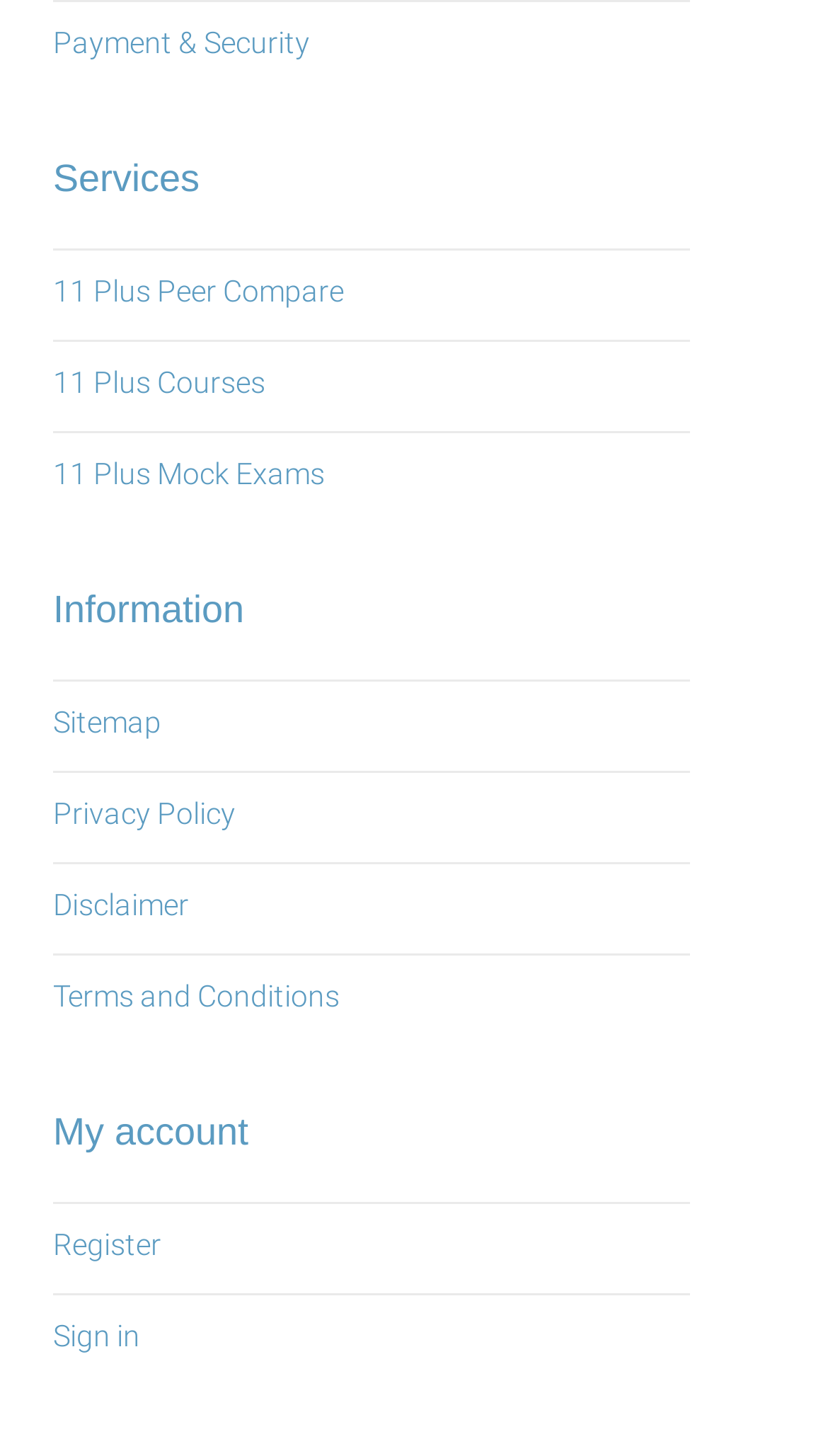Find the bounding box coordinates of the clickable region needed to perform the following instruction: "View terms and conditions". The coordinates should be provided as four float numbers between 0 and 1, i.e., [left, top, right, bottom].

[0.064, 0.672, 0.41, 0.696]